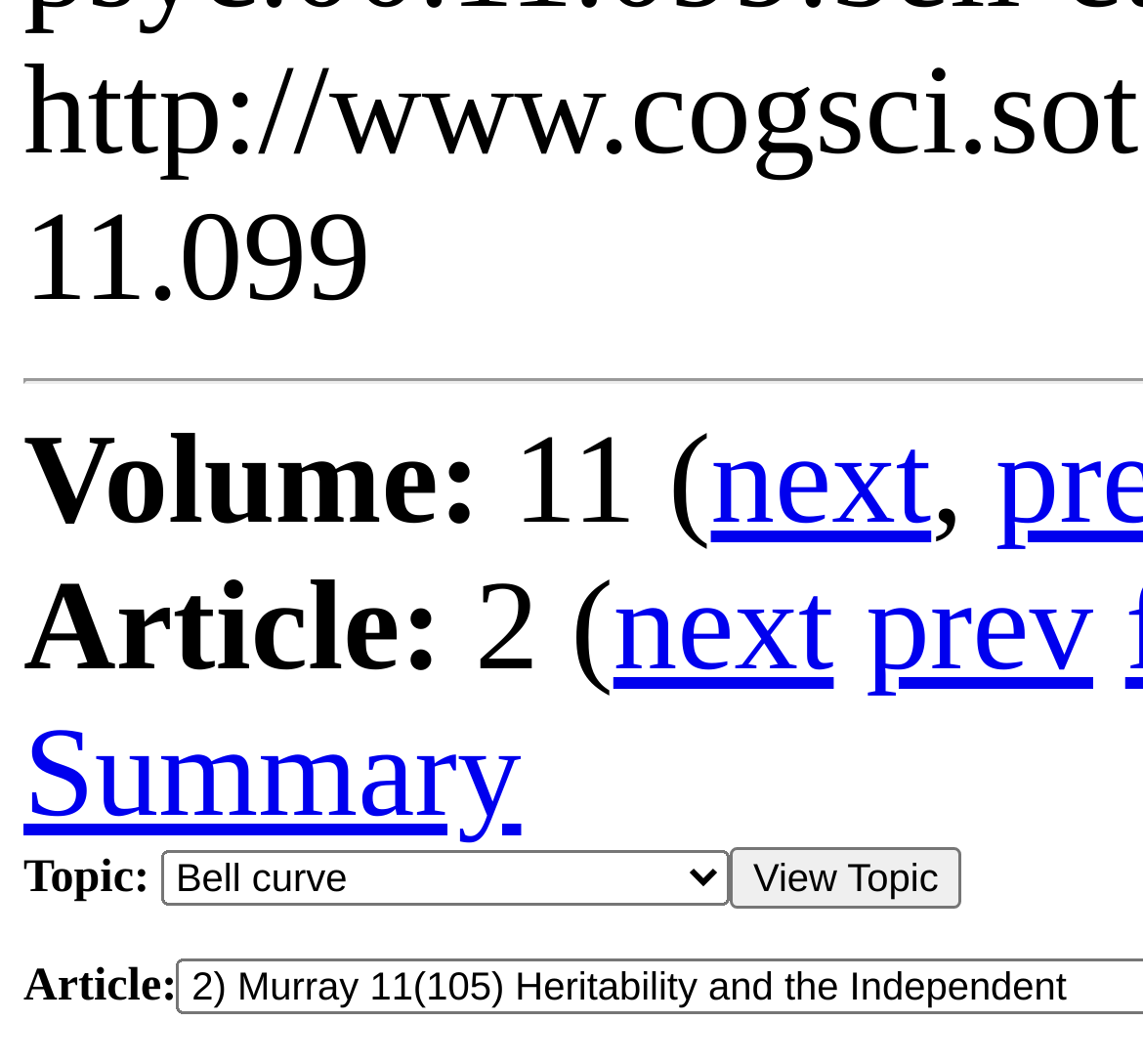What is the button text below the topic selection?
Look at the webpage screenshot and answer the question with a detailed explanation.

I found the button element below the topic selection combobox, and its text is 'View Topic'.